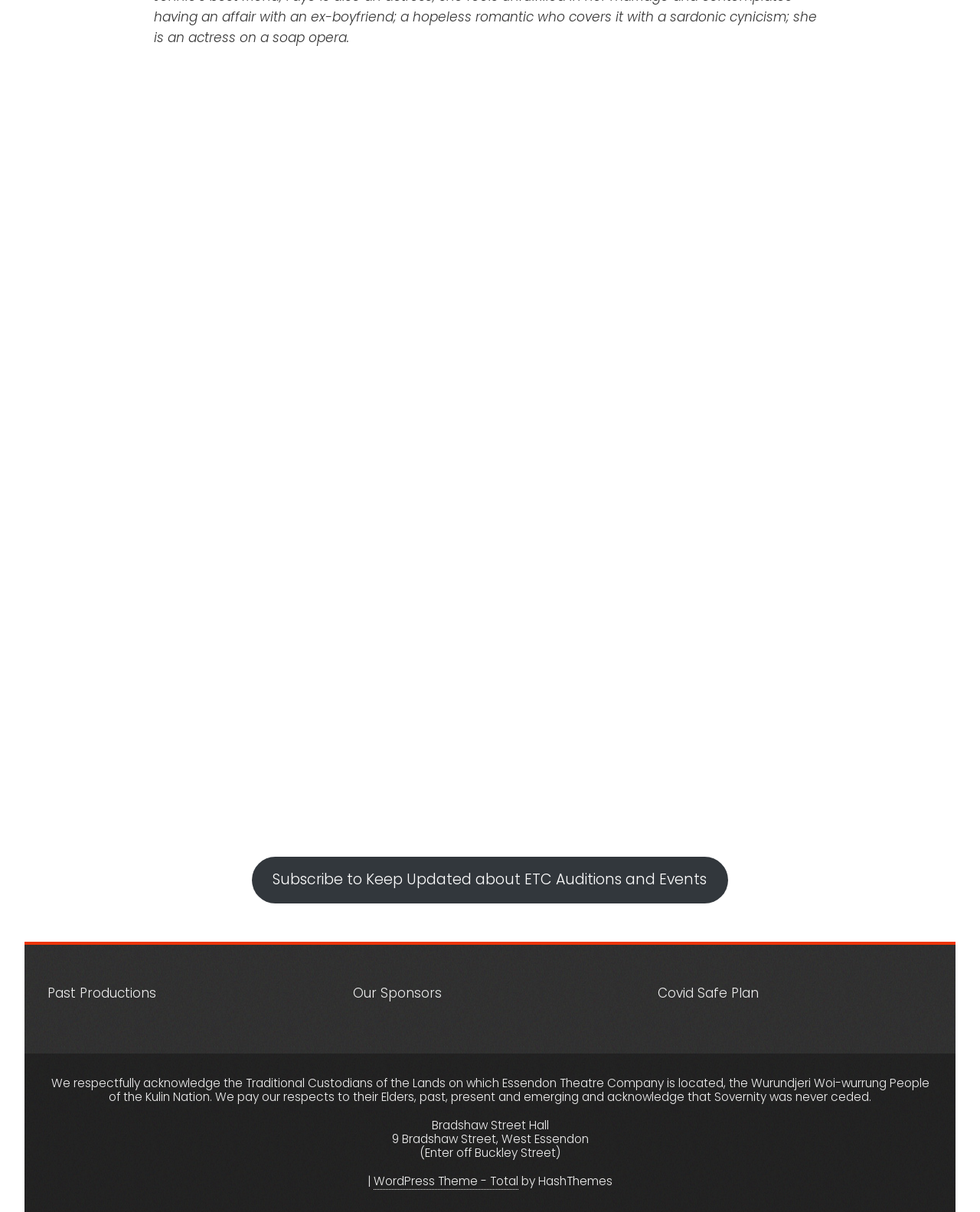Based on the element description, predict the bounding box coordinates (top-left x, top-left y, bottom-right x, bottom-right y) for the UI element in the screenshot: Covid Safe Plan

[0.671, 0.811, 0.774, 0.827]